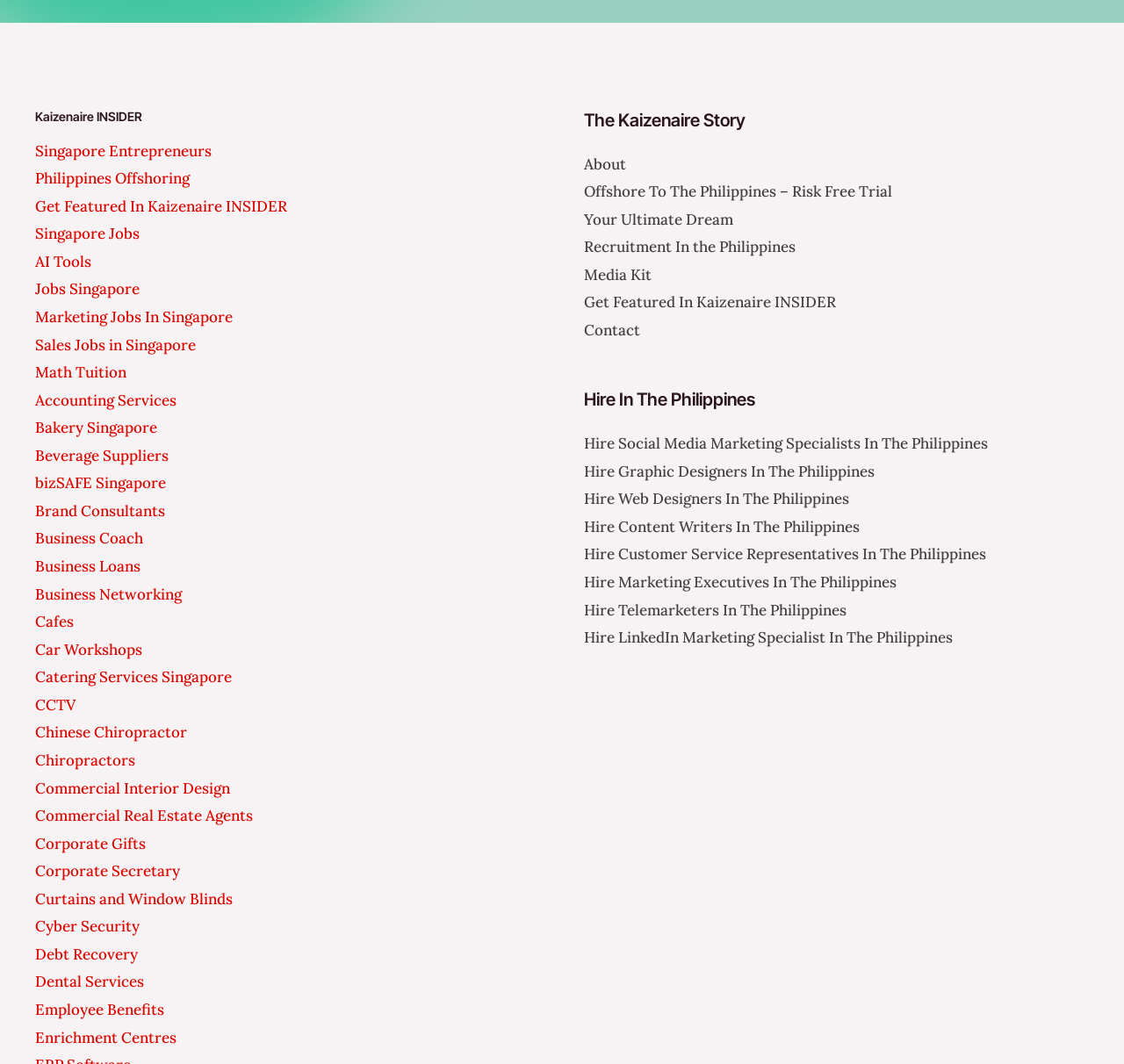Provide the bounding box coordinates of the area you need to click to execute the following instruction: "Click on Singapore Entrepreneurs".

[0.031, 0.133, 0.188, 0.151]